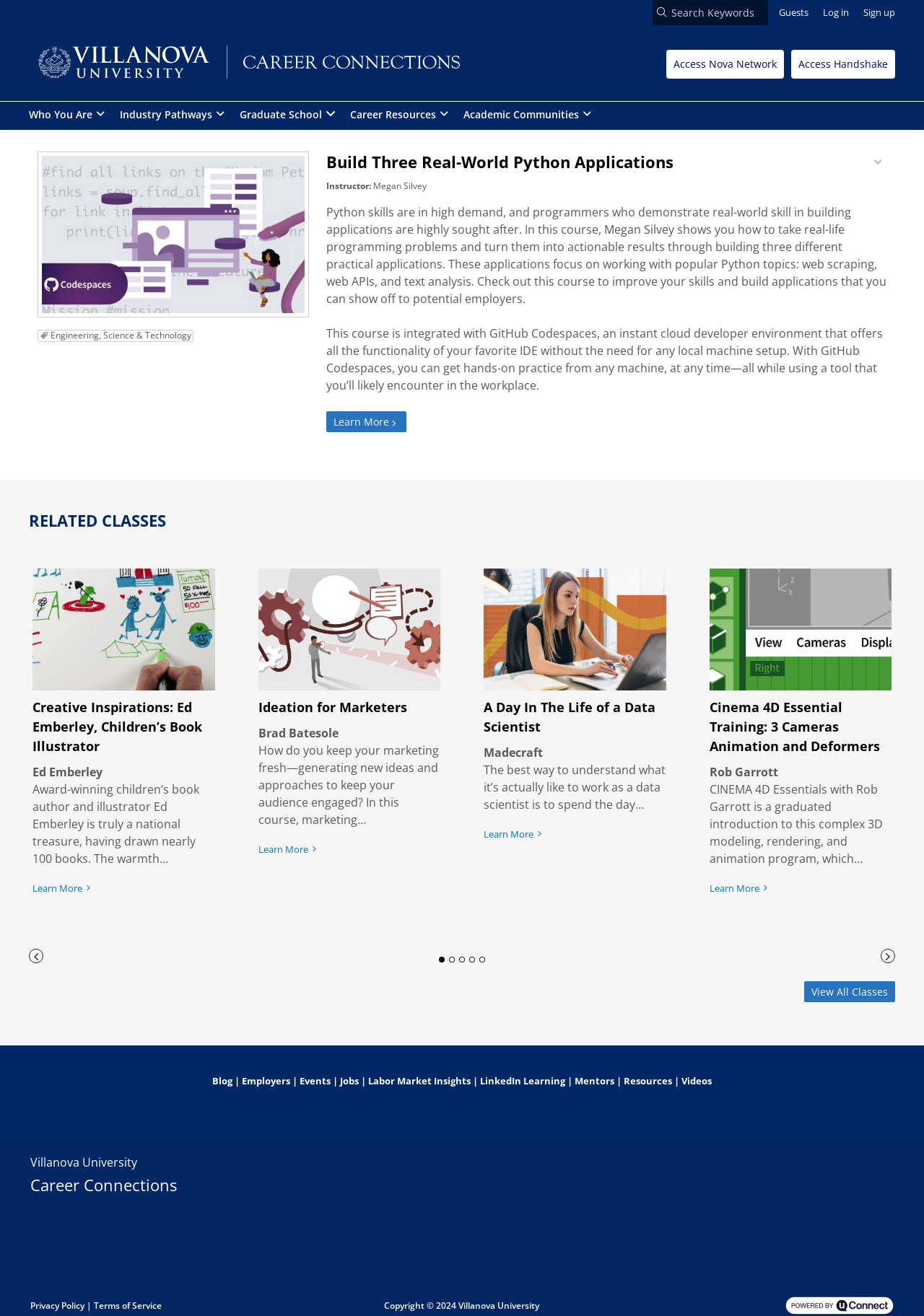Pinpoint the bounding box coordinates of the clickable element to carry out the following instruction: "Learn more about the course."

[0.353, 0.313, 0.44, 0.329]